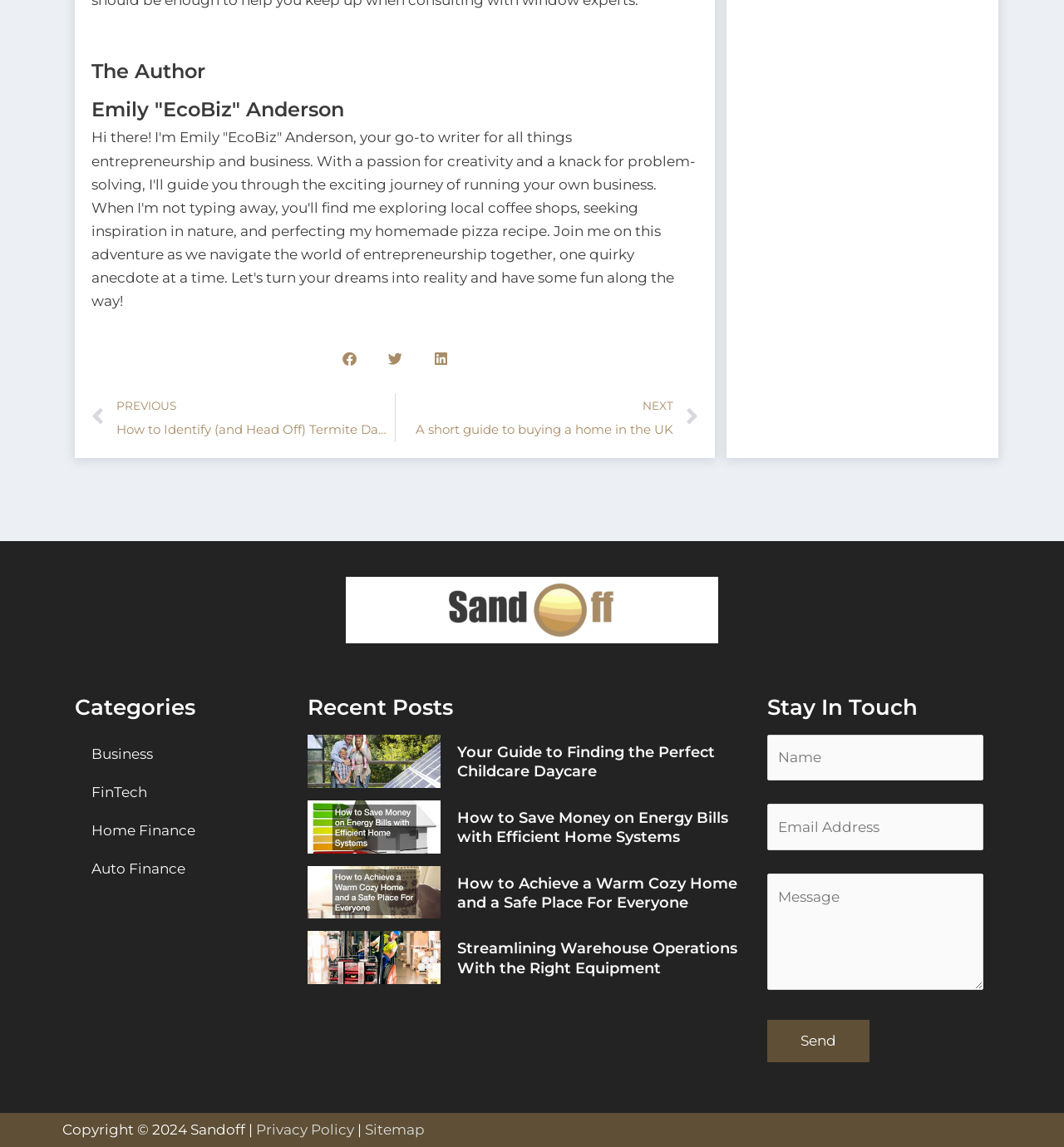Provide your answer in one word or a succinct phrase for the question: 
What is the copyright year mentioned on the webpage?

2024